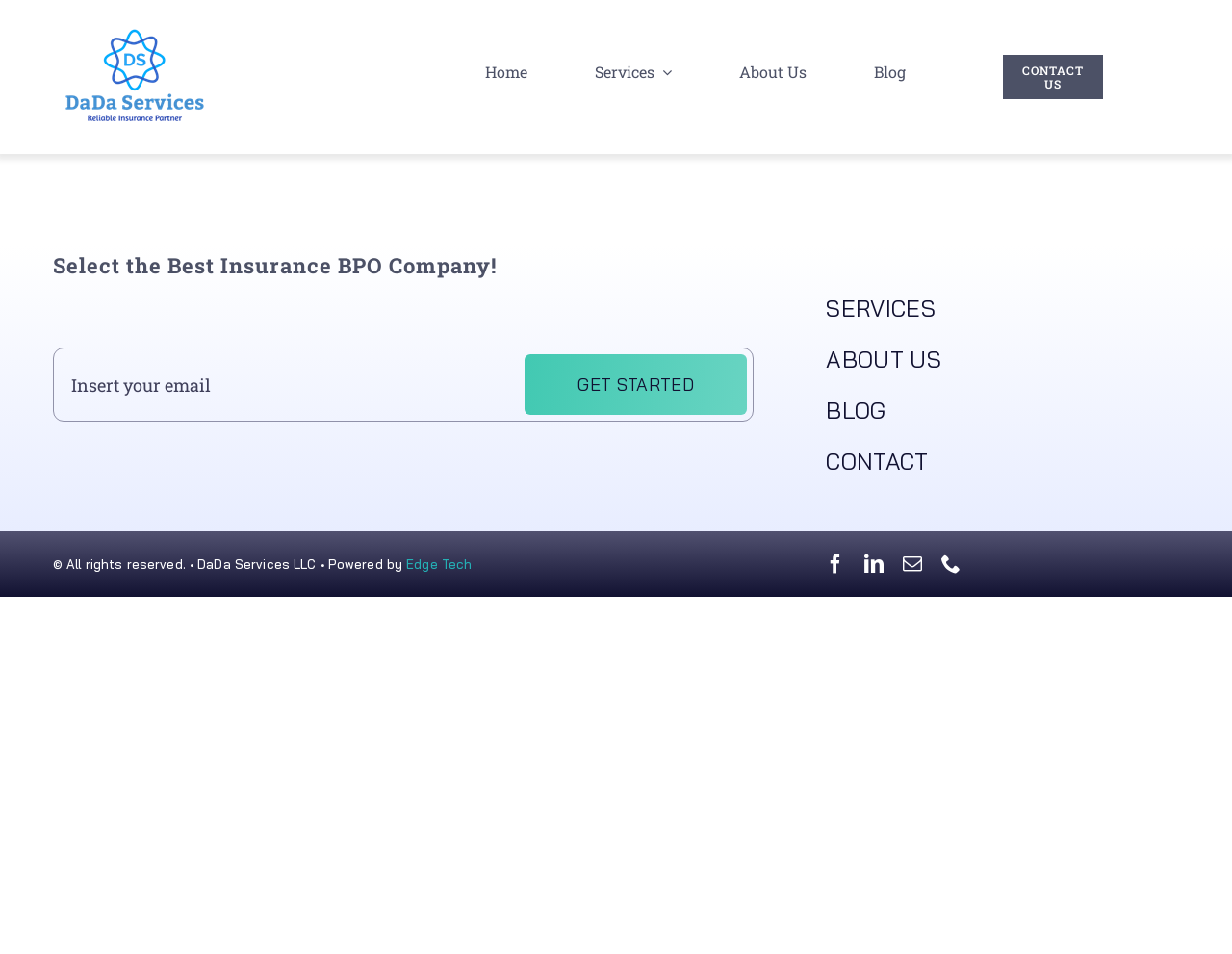Kindly provide the bounding box coordinates of the section you need to click on to fulfill the given instruction: "Contact us for more information".

[0.814, 0.058, 0.895, 0.104]